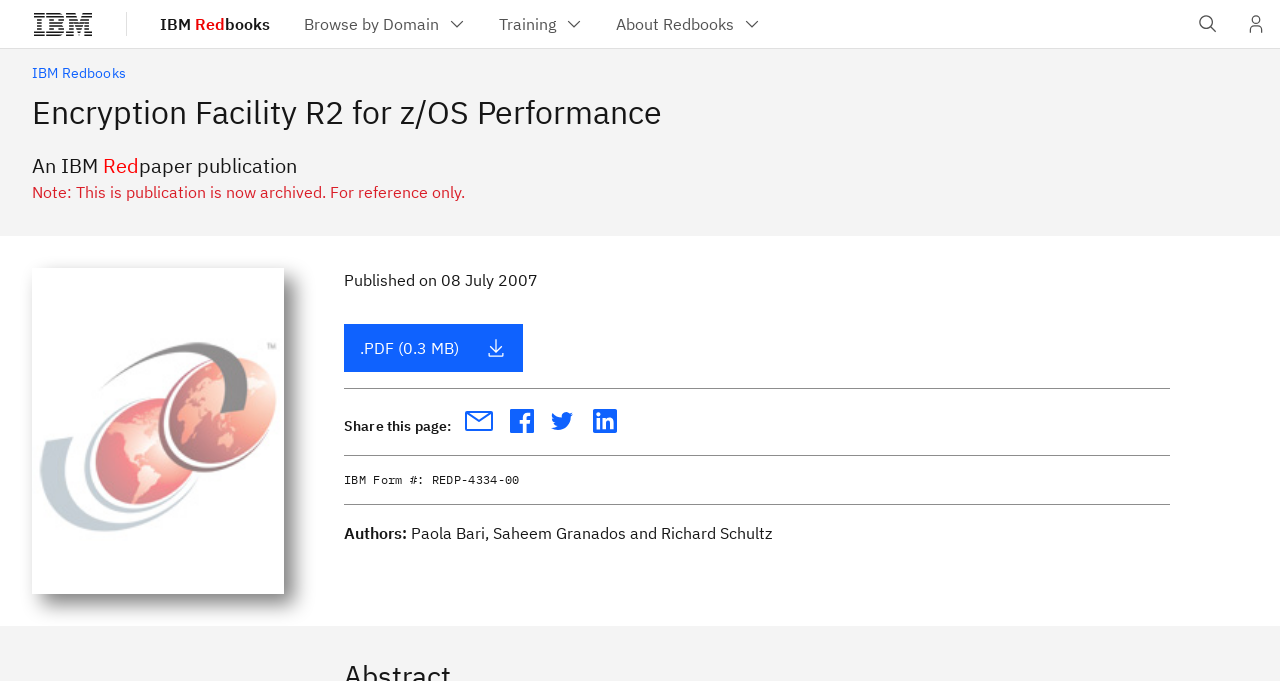Please locate the bounding box coordinates of the element that should be clicked to achieve the given instruction: "Click the IBM logo".

[0.0, 0.0, 0.098, 0.07]